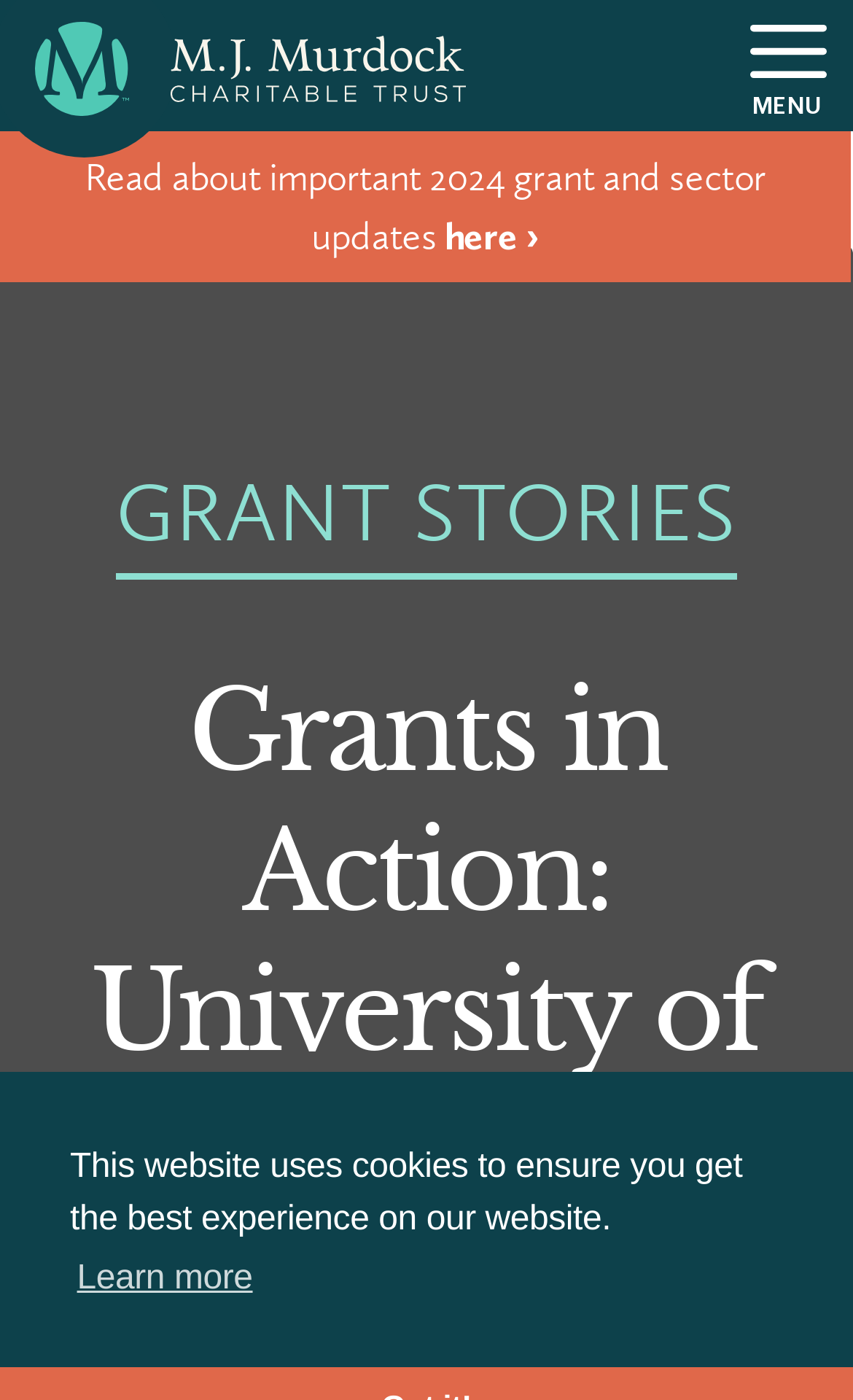Please provide a short answer using a single word or phrase for the question:
What is the name of the trust?

M.J. Murdock Charitable Trust